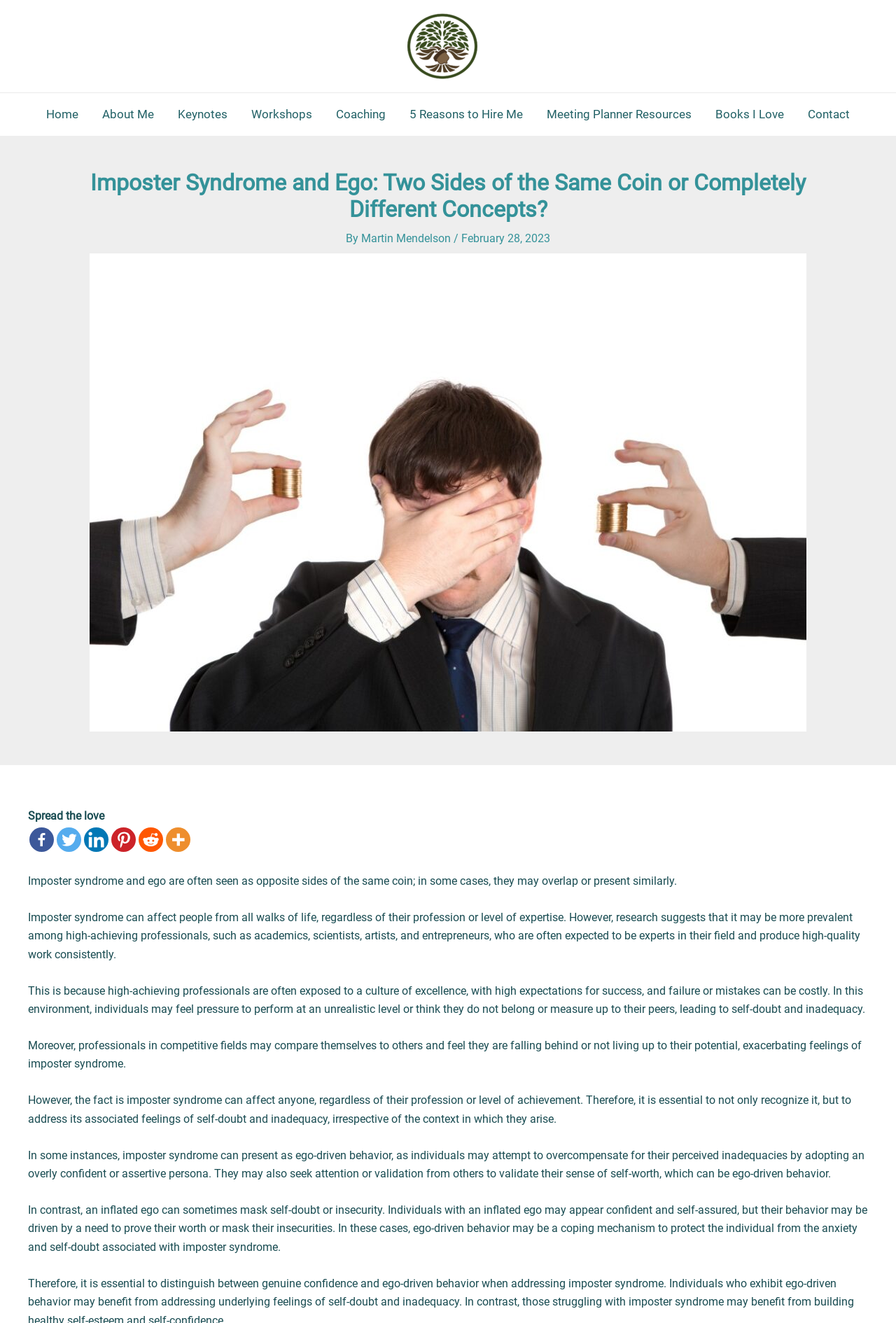What is the author of the article?
Use the image to give a comprehensive and detailed response to the question.

The author of the article can be found by looking at the text 'By' followed by the author's name, which is 'Martin Mendelson'.